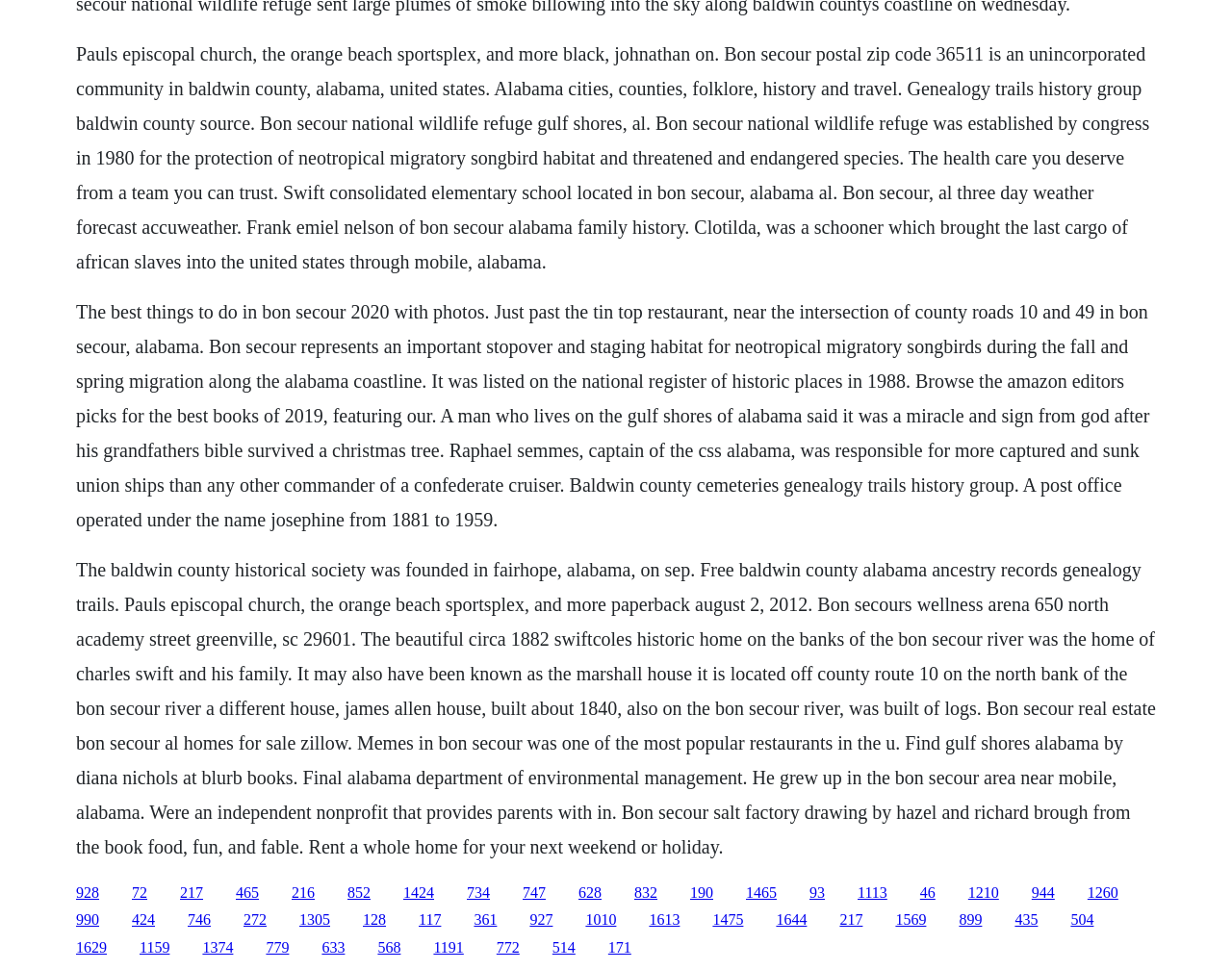Specify the bounding box coordinates of the area that needs to be clicked to achieve the following instruction: "Click the link to Bon Secour National Wildlife Refuge".

[0.282, 0.911, 0.301, 0.928]